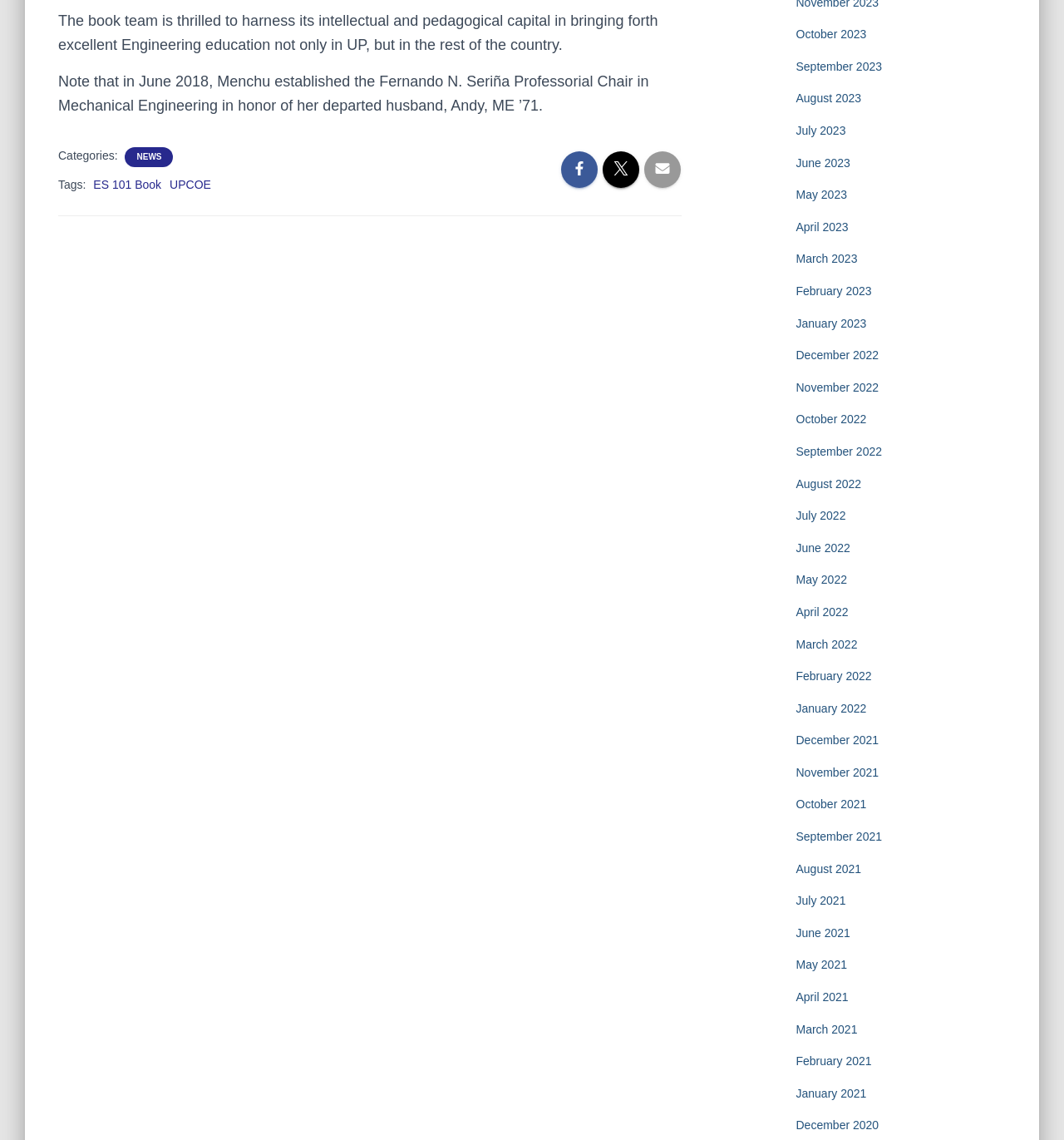What are the links listed under the 'Tags' category?
Can you give a detailed and elaborate answer to the question?

The question is asking about the content of the link elements with IDs 288 and 290, which are listed under the 'Tags' category. Therefore, the answer is 'ES 101 Book, UPCOE'.